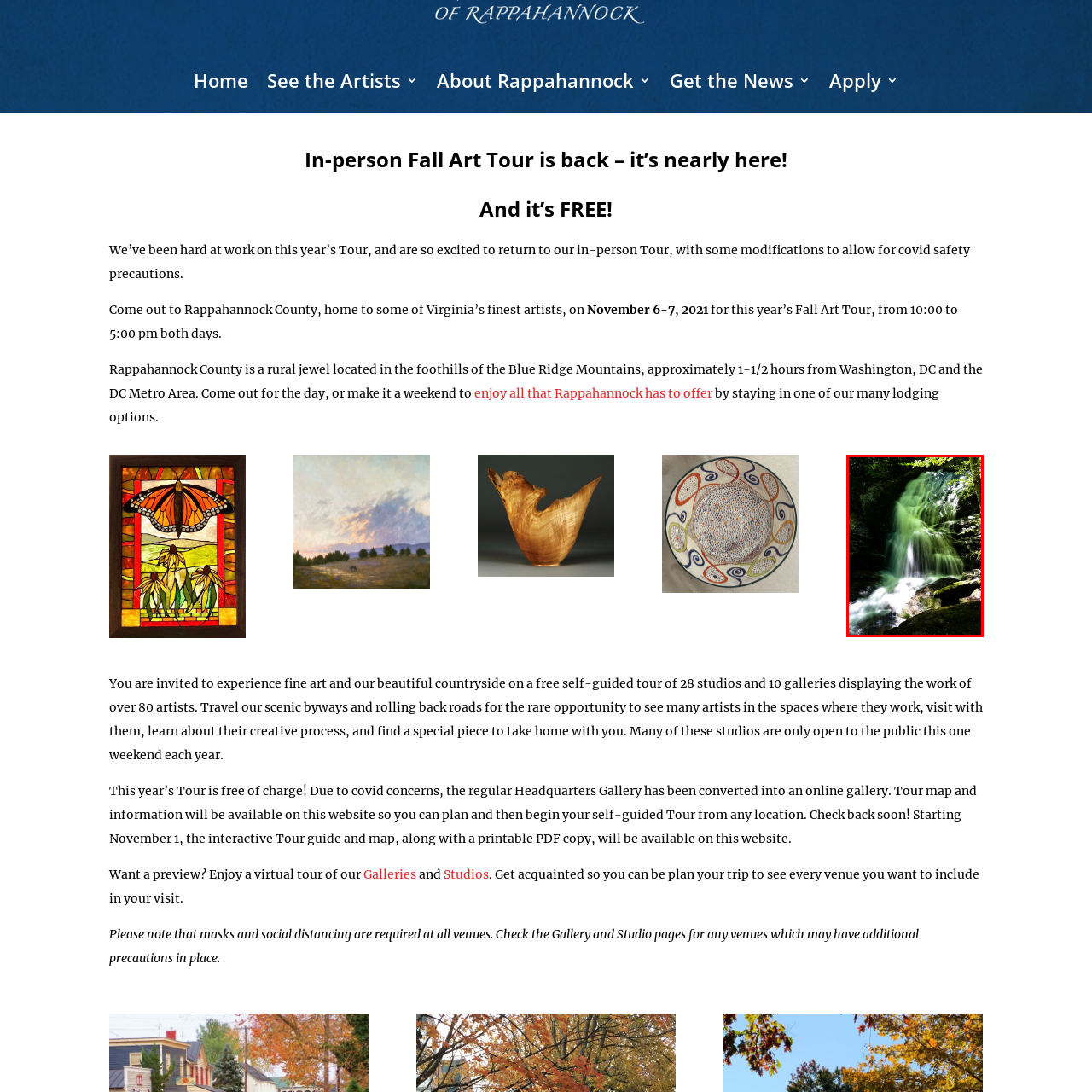Give a detailed account of the visual elements present in the image highlighted by the red border.

The image captures a serene waterfall cascading over rocks, surrounded by lush greenery. The water flows gently, creating a soft mist that enhances the tranquil atmosphere of the scene. Sunlight filters through the leaves, illuminating the water in shades of green and white, highlighting the natural beauty of the environment. This picturesque setting exemplifies the charm of rural landscapes, inviting viewers to appreciate the peacefulness and allure of nature. As part of a promotional campaign, it embodies the essence of outdoor exploration in areas like Rappahannock County, known for its scenic byways and breathtaking vistas.